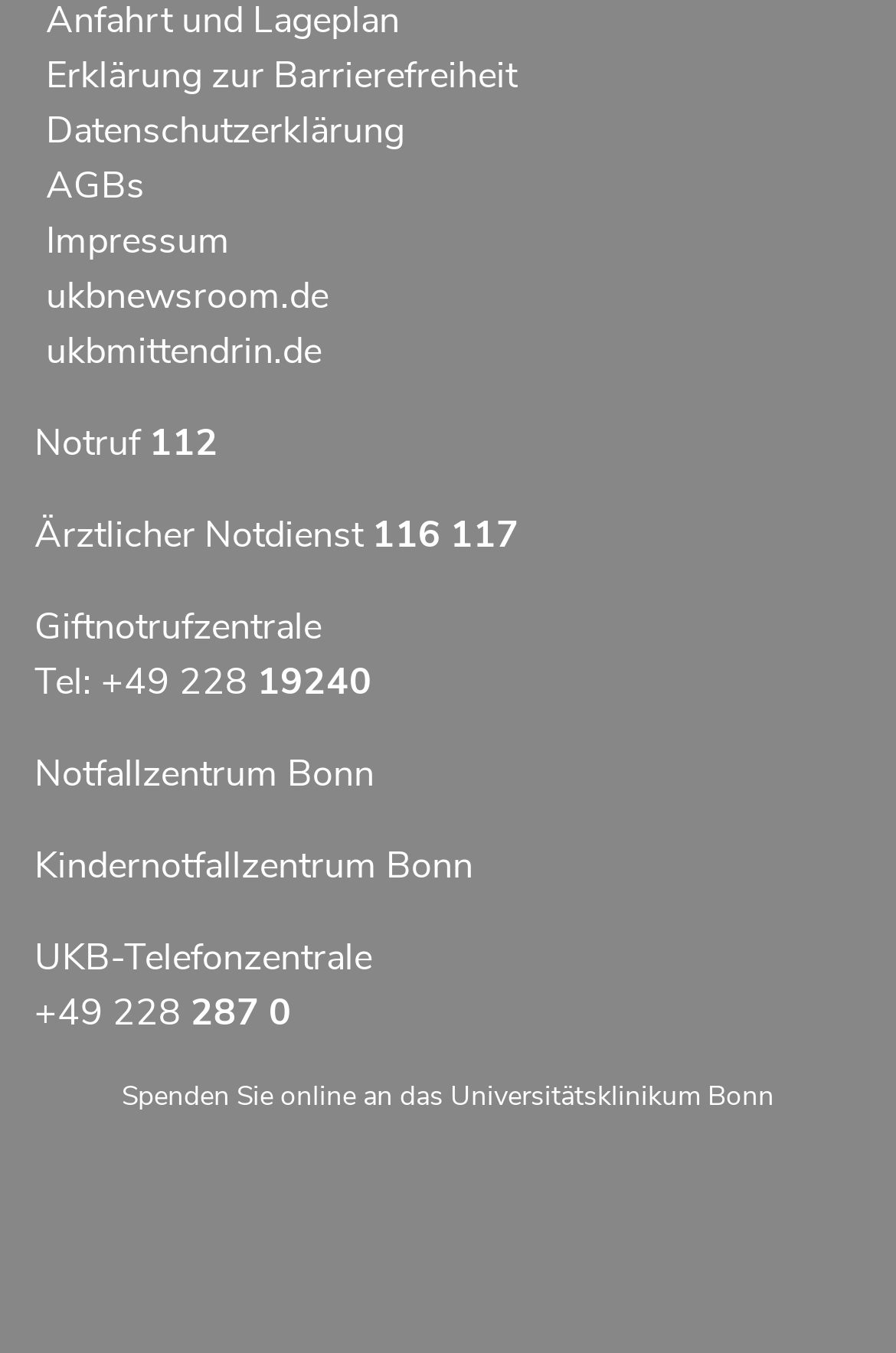Highlight the bounding box of the UI element that corresponds to this description: "AGBs".

[0.051, 0.119, 0.162, 0.157]